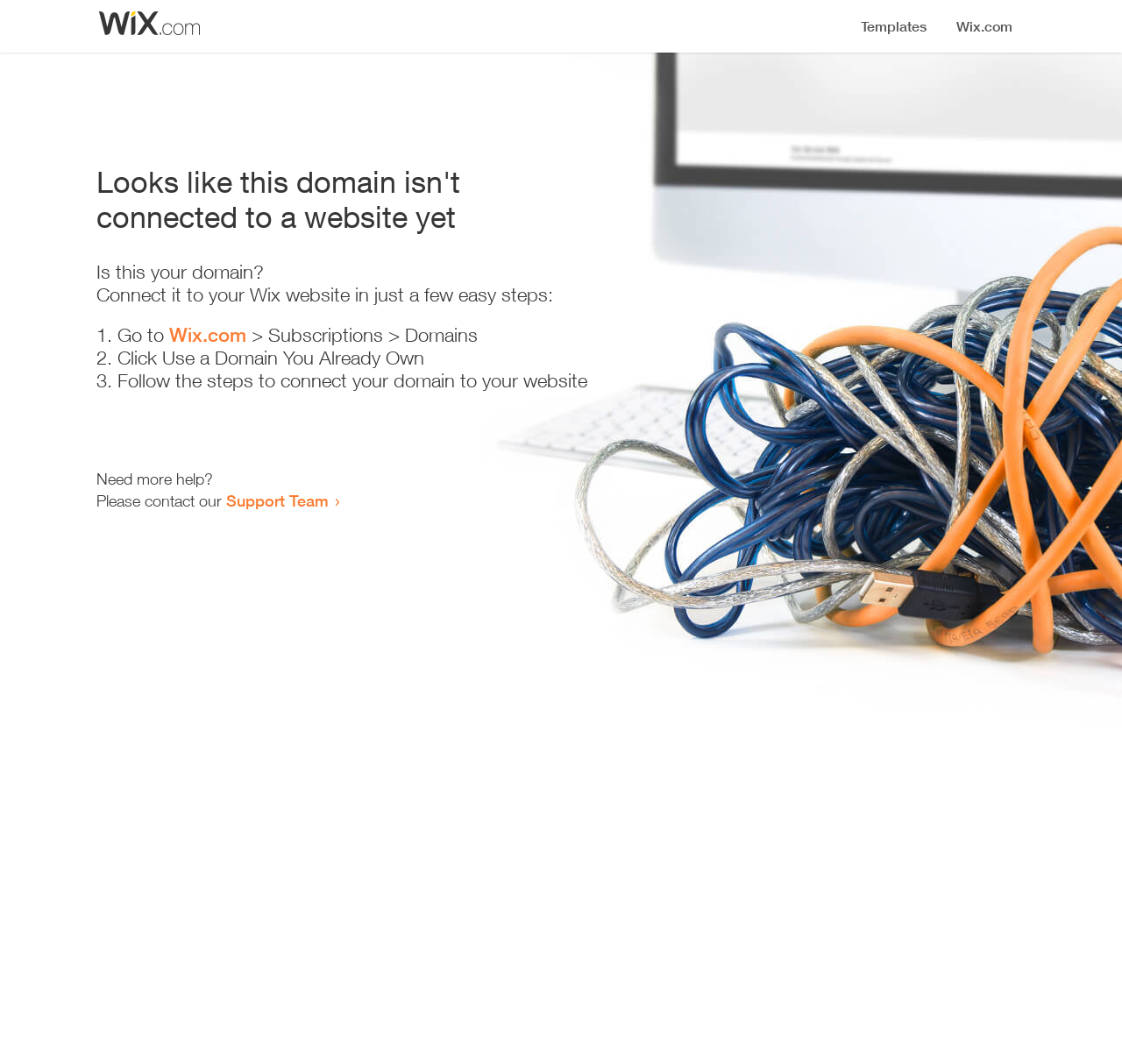What should the user do if they need more help?
Please answer the question with a detailed response using the information from the screenshot.

The webpage provides a message 'Need more help?' and suggests contacting the 'Support Team' for assistance.